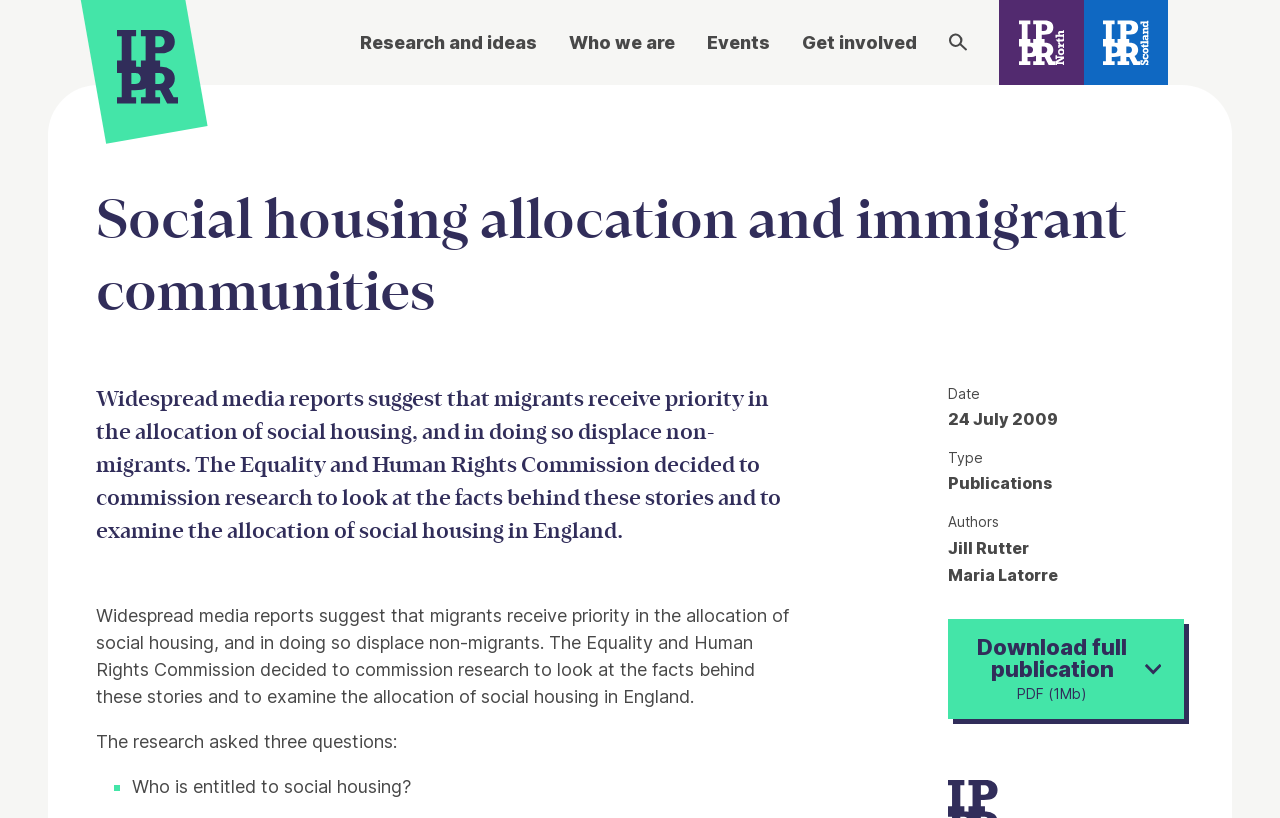Identify the bounding box coordinates of the part that should be clicked to carry out this instruction: "View 'Research and ideas'".

[0.281, 0.035, 0.42, 0.068]